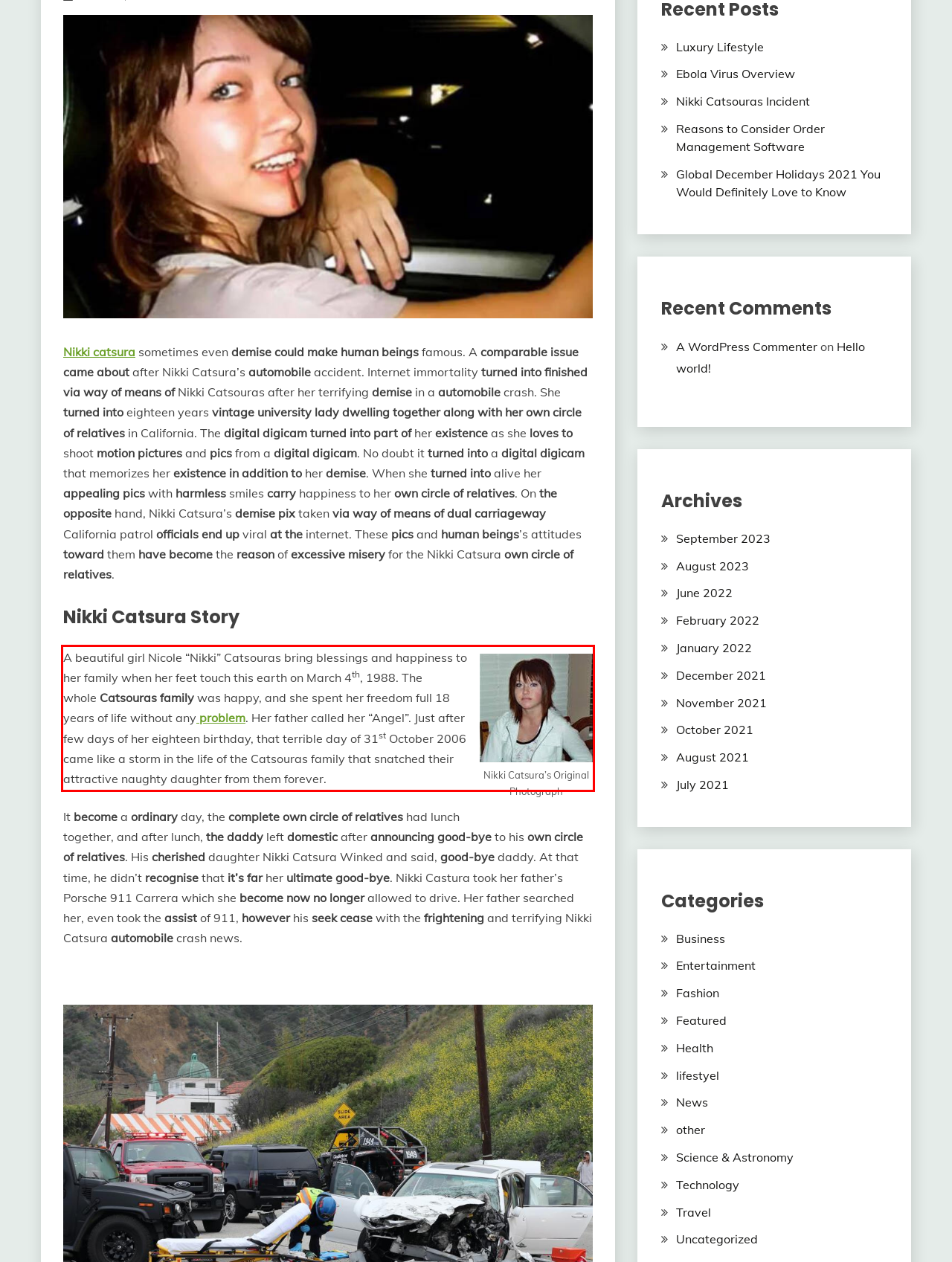Analyze the red bounding box in the provided webpage screenshot and generate the text content contained within.

A beautiful girl Nicole “Nikki” Catsouras bring blessings and happiness to her family when her feet touch this earth on March 4th, 1988. The whole Catsouras family was happy, and she spent her freedom full 18 years of life without any problem. Her father called her “Angel”. Just after few days of her eighteen birthday, that terrible day of 31st October 2006 came like a storm in the life of the Catsouras family that snatched their attractive naughty daughter from them forever.